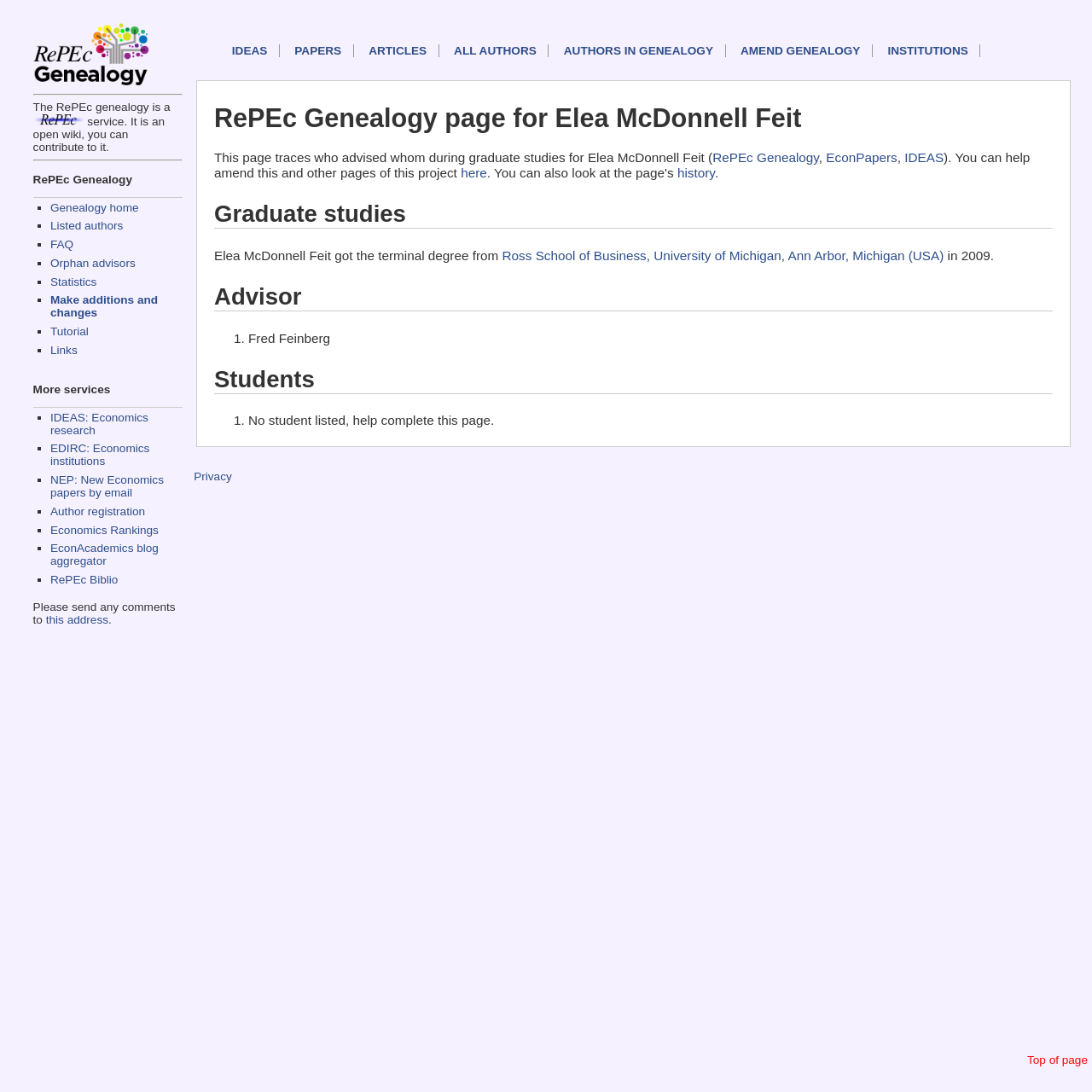What is the name of the person on this genealogy page?
Please provide a single word or phrase in response based on the screenshot.

Elea McDonnell Feit